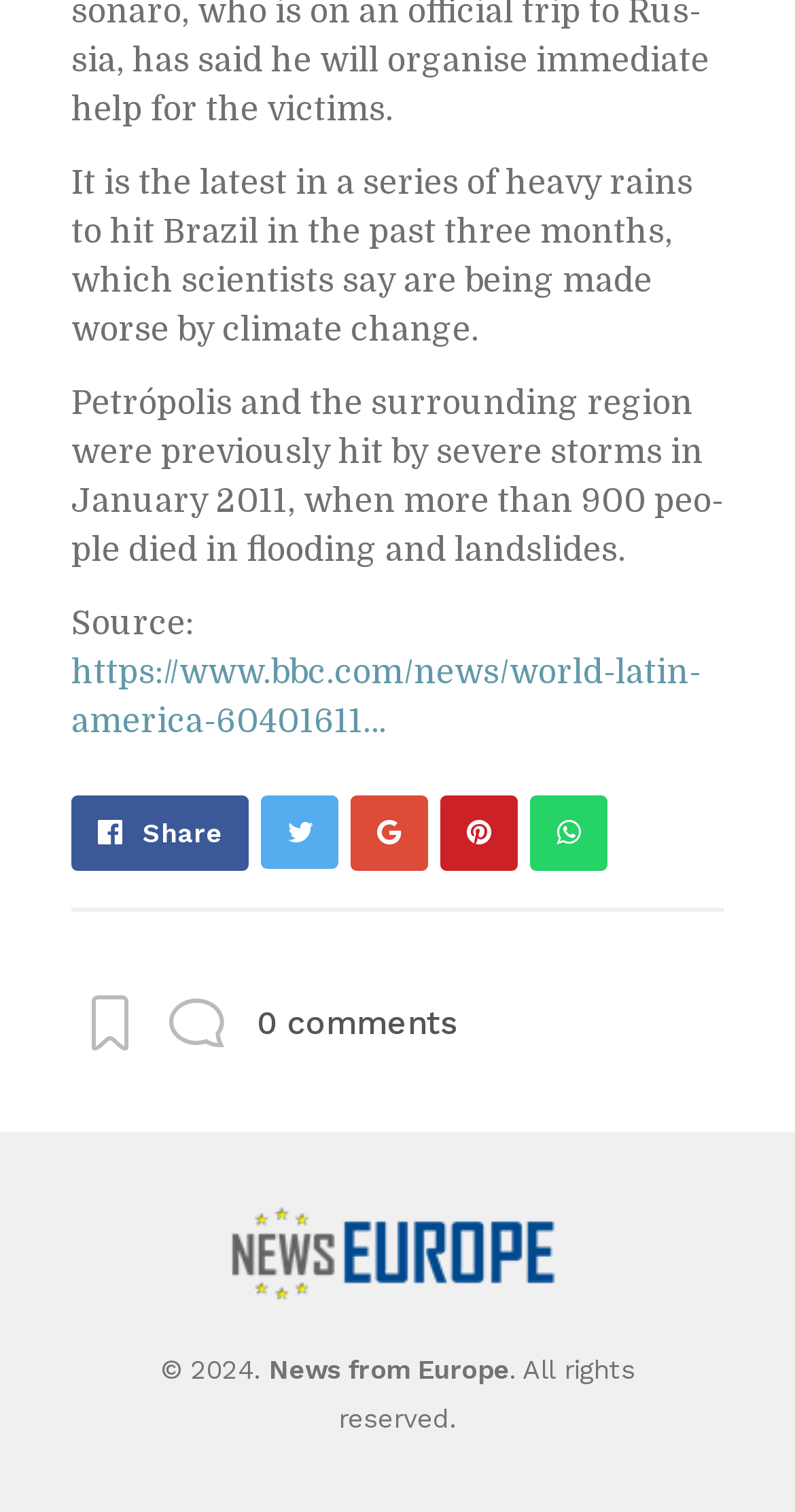Determine the bounding box coordinates for the element that should be clicked to follow this instruction: "Click the Facebook button". The coordinates should be given as four float numbers between 0 and 1, in the format [left, top, right, bottom].

[0.128, 0.256, 0.403, 0.291]